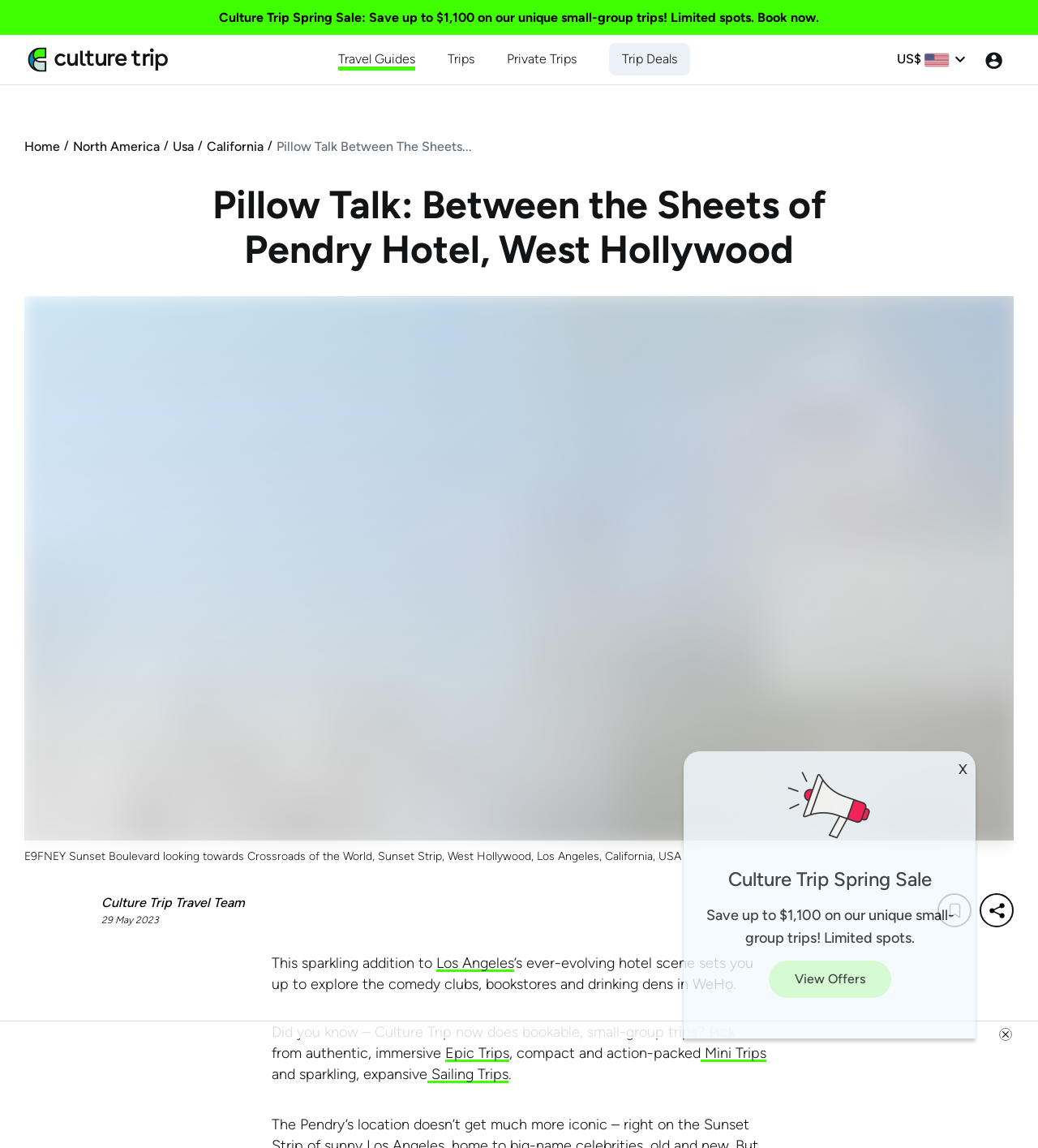Using the provided description: "Pillow Talk Between The Sheets...", find the bounding box coordinates of the corresponding UI element. The output should be four float numbers between 0 and 1, in the format [left, top, right, bottom].

[0.266, 0.119, 0.455, 0.136]